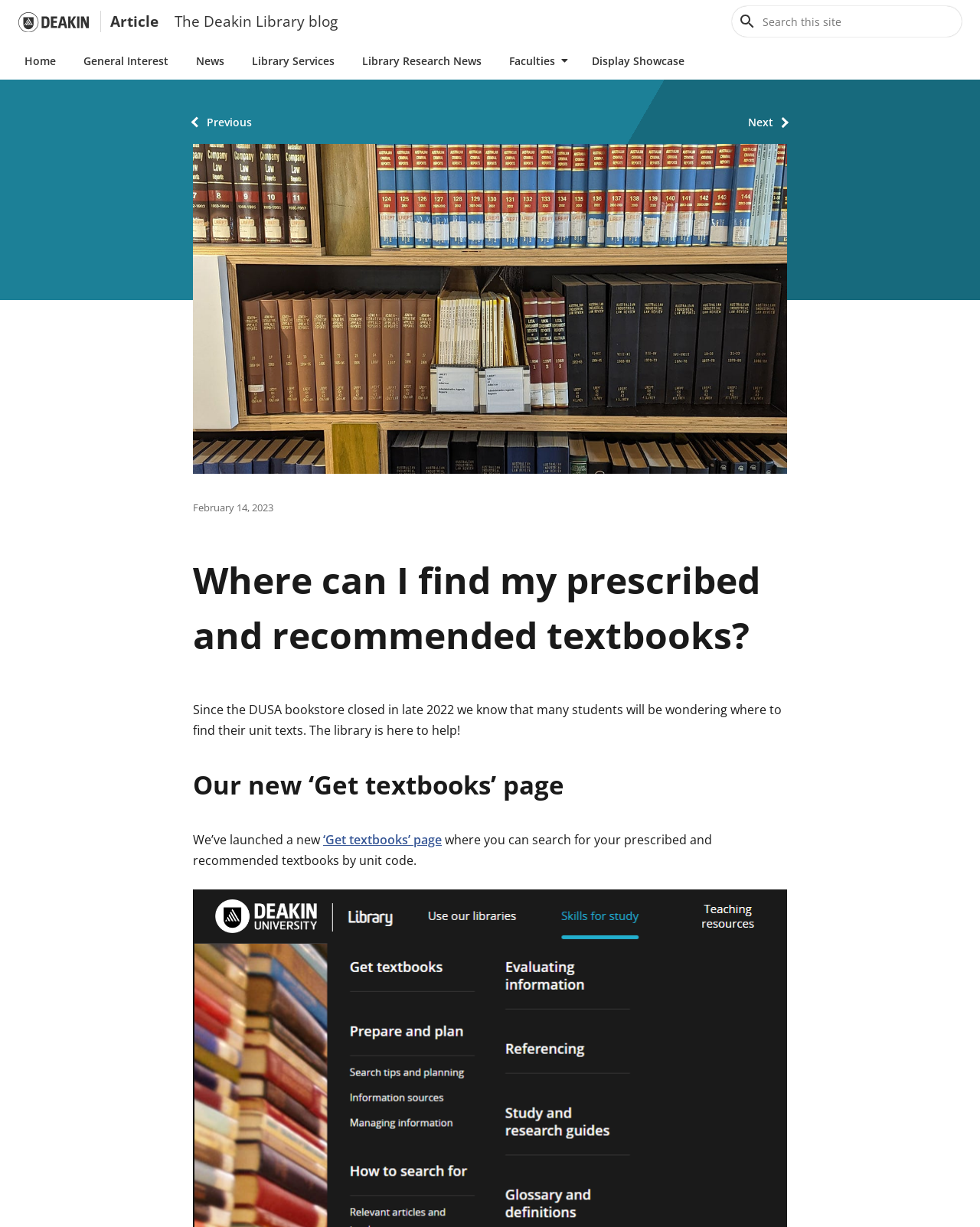Determine the bounding box coordinates of the clickable element to complete this instruction: "Go back to top". Provide the coordinates in the format of four float numbers between 0 and 1, [left, top, right, bottom].

[0.95, 0.759, 0.988, 0.789]